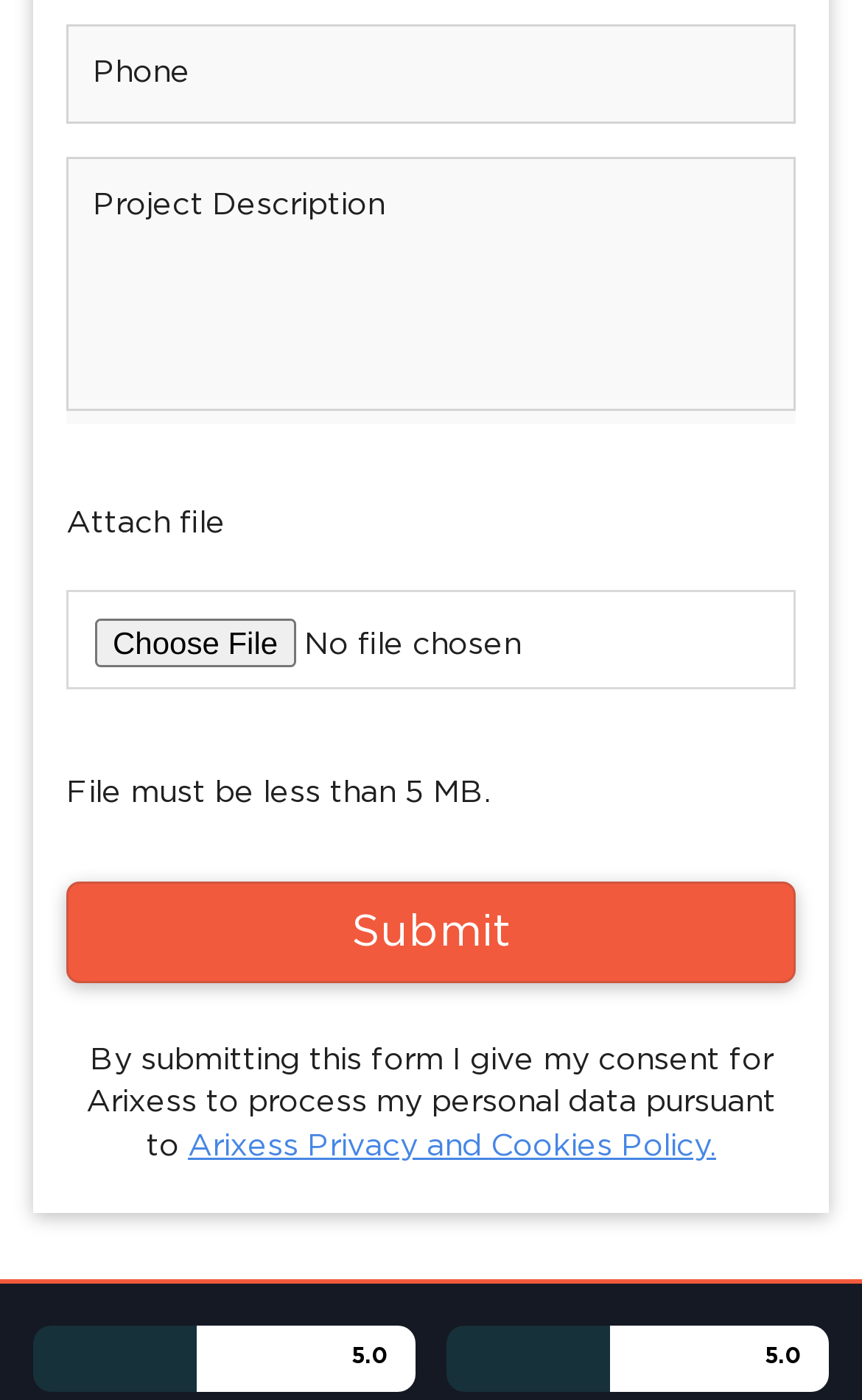What is the purpose of submitting the form?
With the help of the image, please provide a detailed response to the question.

The StaticText element with bounding box coordinates [0.1, 0.732, 0.9, 0.812] mentions that by submitting the form, the user gives consent for Arixess to process their personal data.